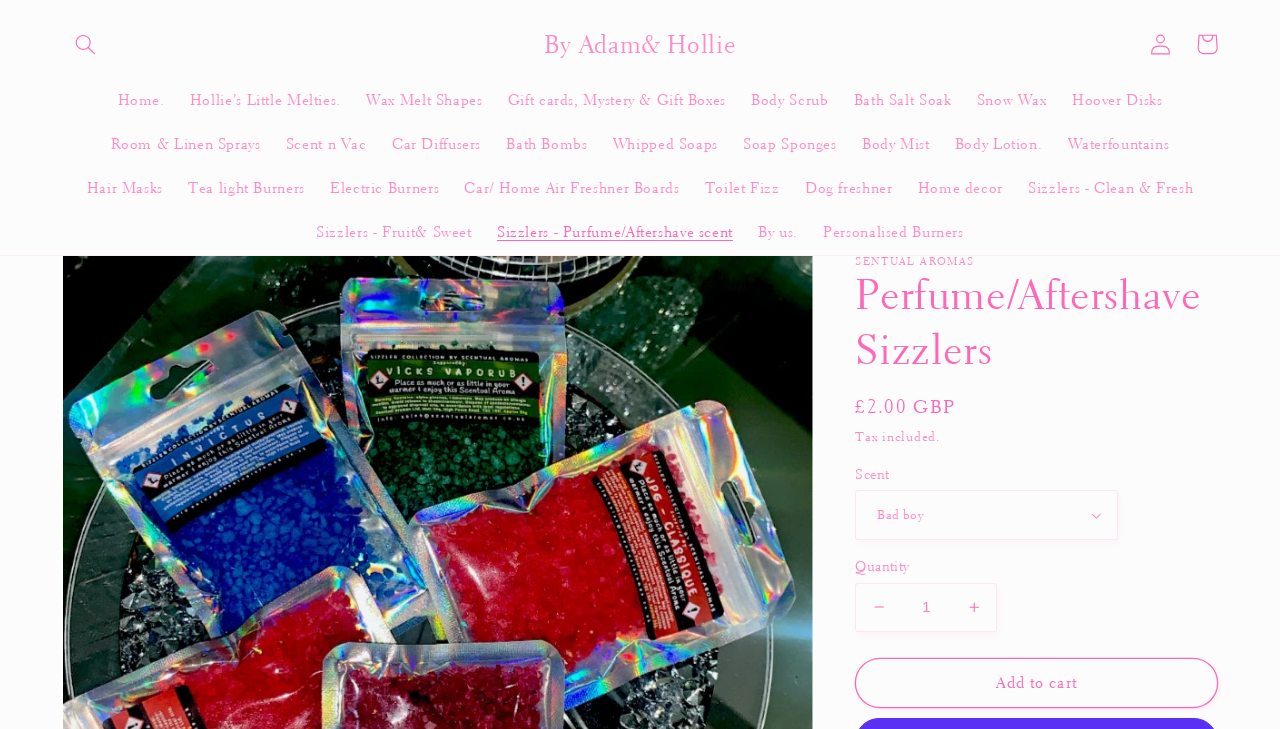Please find the bounding box coordinates of the clickable region needed to complete the following instruction: "Add to cart". The bounding box coordinates must consist of four float numbers between 0 and 1, i.e., [left, top, right, bottom].

[0.668, 0.903, 0.951, 0.971]